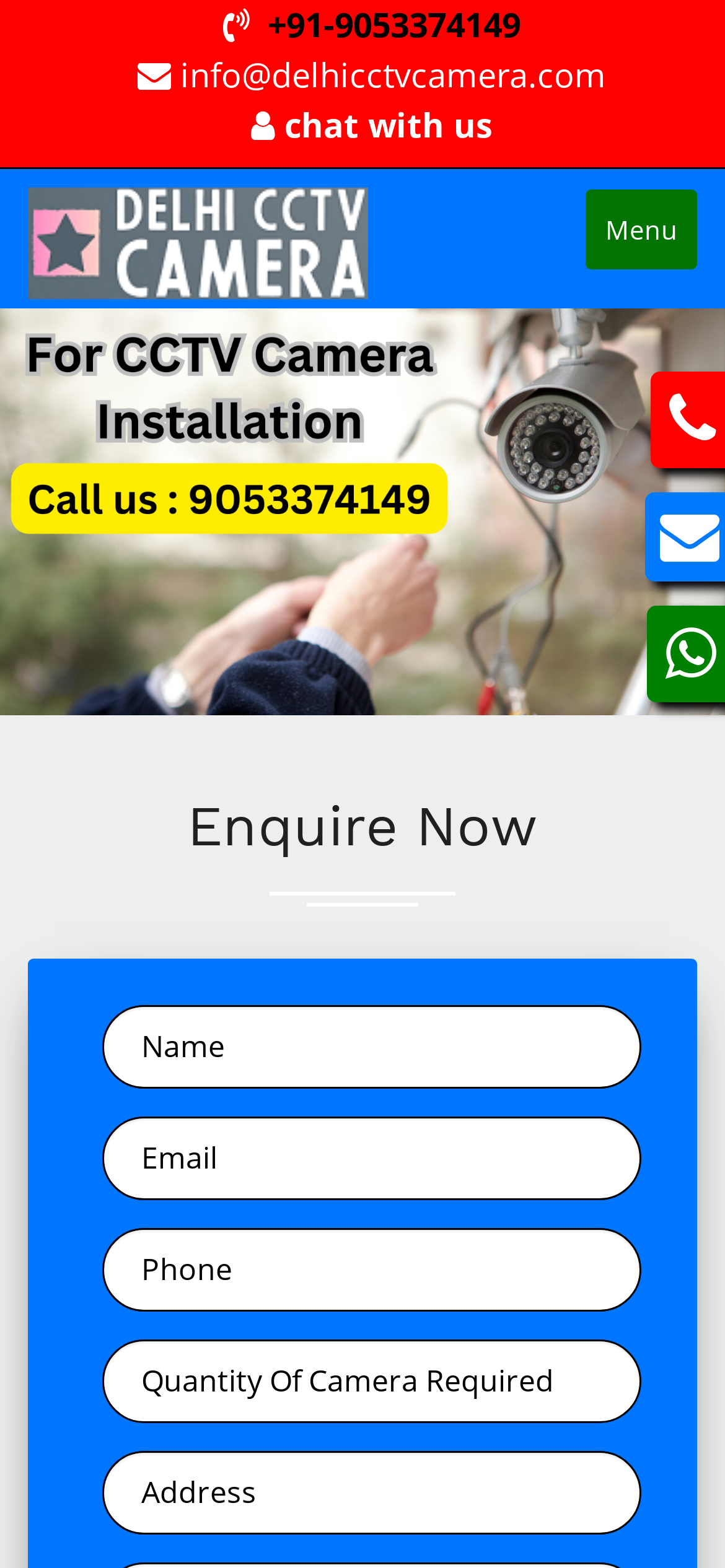Indicate the bounding box coordinates of the element that must be clicked to execute the instruction: "Chat with us". The coordinates should be given as four float numbers between 0 and 1, i.e., [left, top, right, bottom].

[0.392, 0.065, 0.679, 0.094]